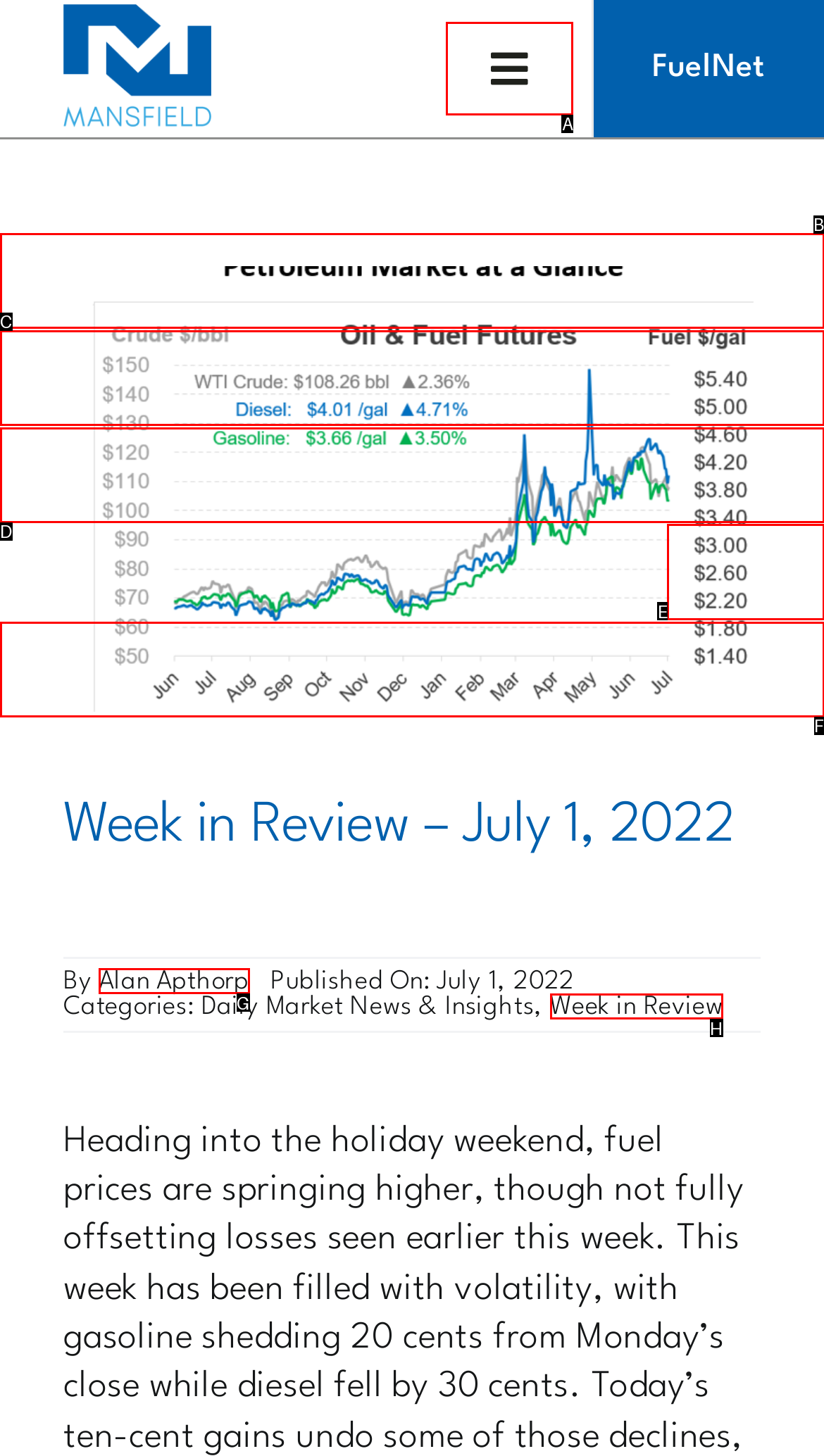Choose the UI element you need to click to carry out the task: Open submenu of about us.
Respond with the corresponding option's letter.

E